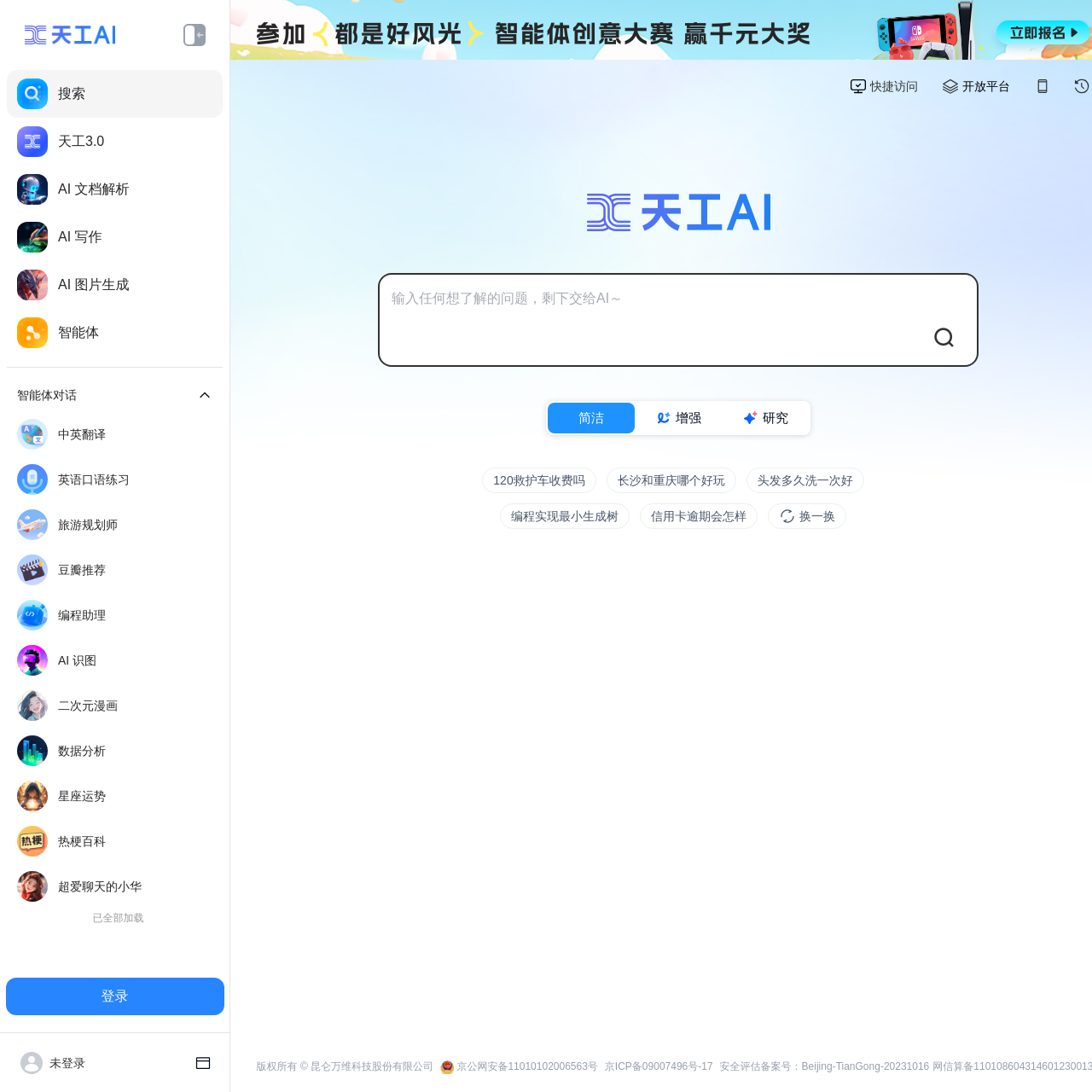What is the name of the AI assistant?
Offer a detailed and exhaustive answer to the question.

The name of the AI assistant is '天工' which is mentioned in the title of the webpage '天工AI—搜索、聊天、写作、速读、画画的全能AI助手'.